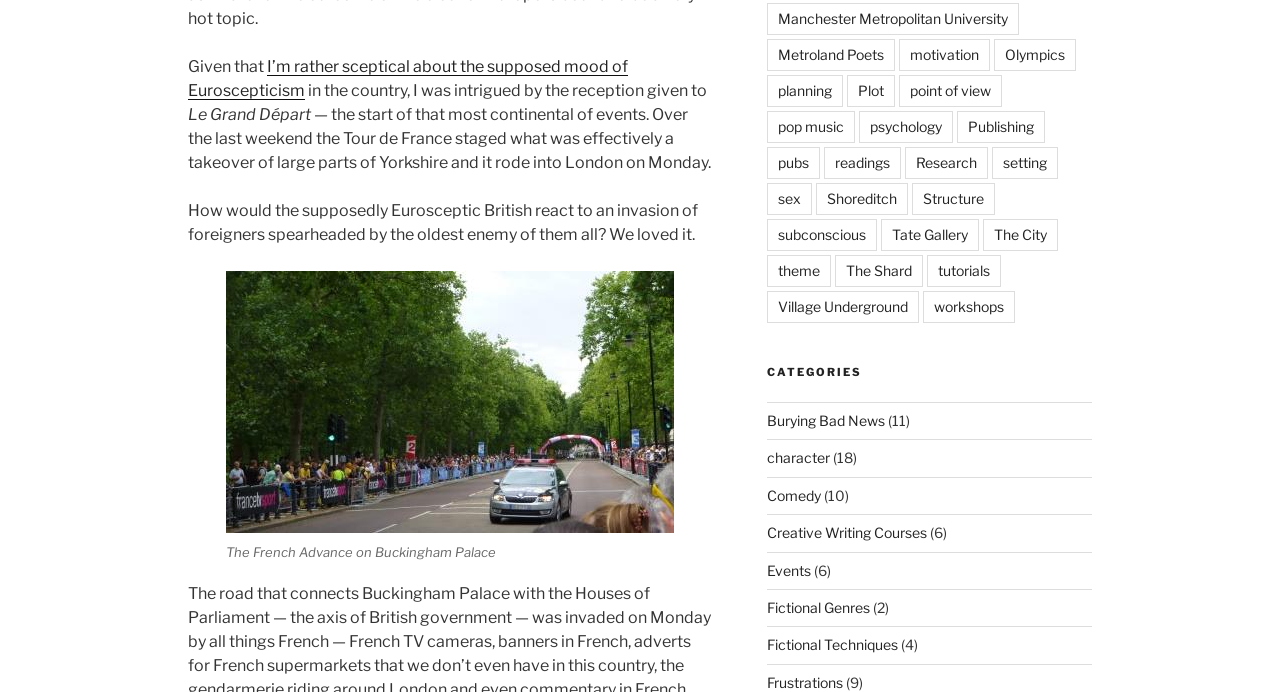Please identify the bounding box coordinates of the clickable area that will fulfill the following instruction: "Click the link to Manchester Metropolitan University". The coordinates should be in the format of four float numbers between 0 and 1, i.e., [left, top, right, bottom].

[0.599, 0.004, 0.796, 0.05]